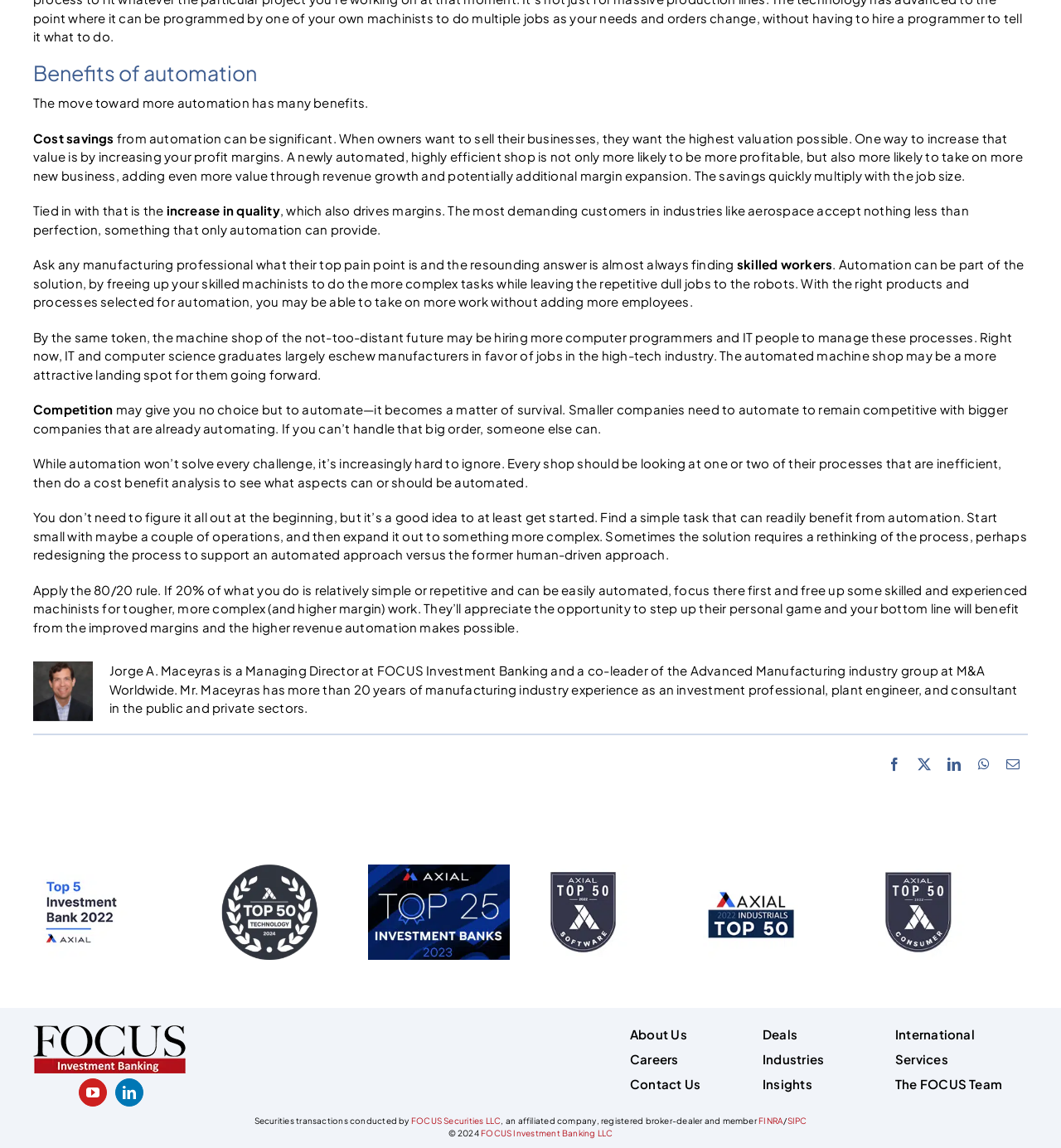Find the bounding box coordinates of the clickable element required to execute the following instruction: "Click the 'FOCUS Securities LLC' link". Provide the coordinates as four float numbers between 0 and 1, i.e., [left, top, right, bottom].

[0.387, 0.972, 0.472, 0.981]